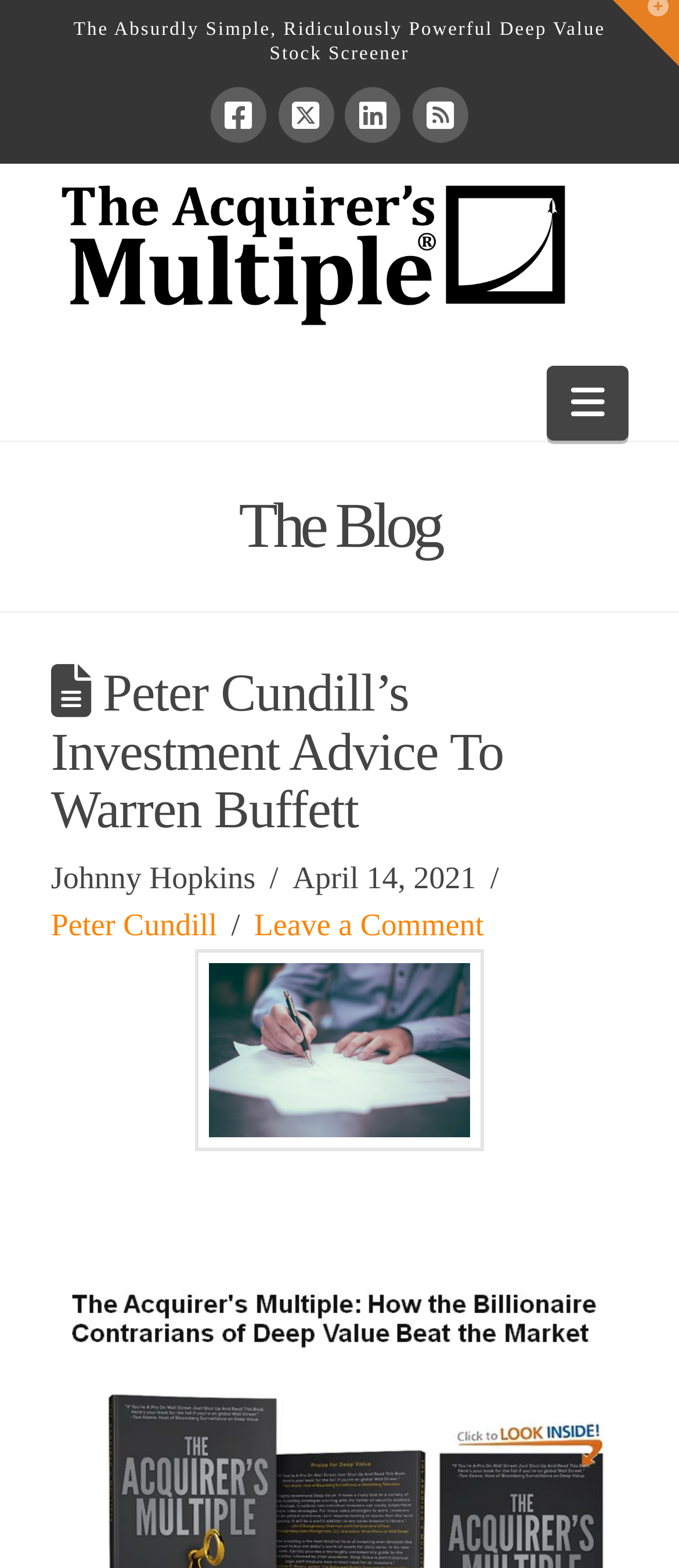With reference to the image, please provide a detailed answer to the following question: What is the date of the article?

I found the answer by looking at the 'time' element, which contains a 'StaticText' element with the text 'April 14, 2021'. This text is likely to be the date of the article, as it is located near the title and author's name.